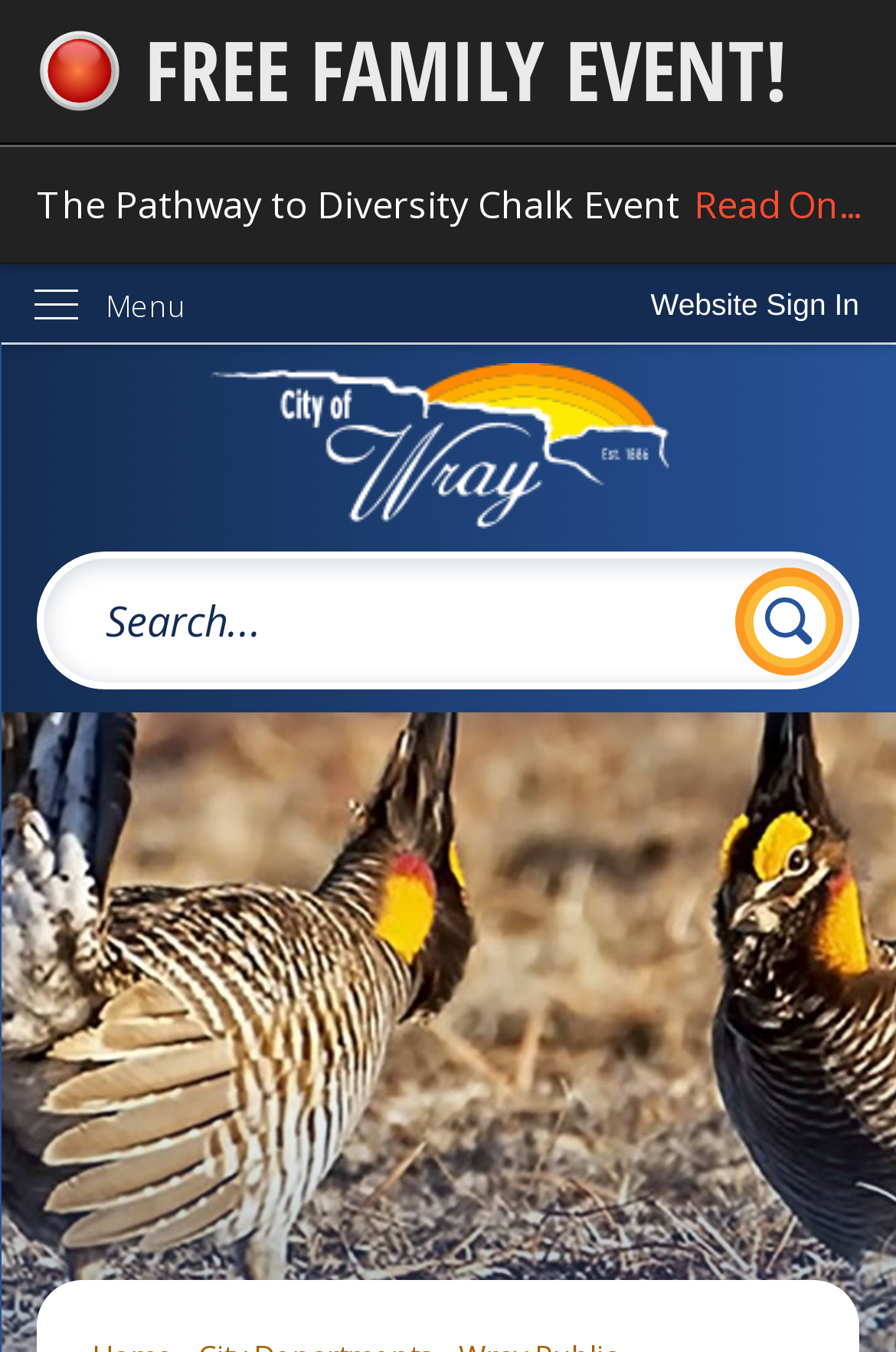What is the image on the left side of the Home page link?
Answer the question with a thorough and detailed explanation.

The Home page link has an image with a bounding box [0.235, 0.269, 0.765, 0.391], which is located on the left side of the link. The image is likely an icon representing the Home page.